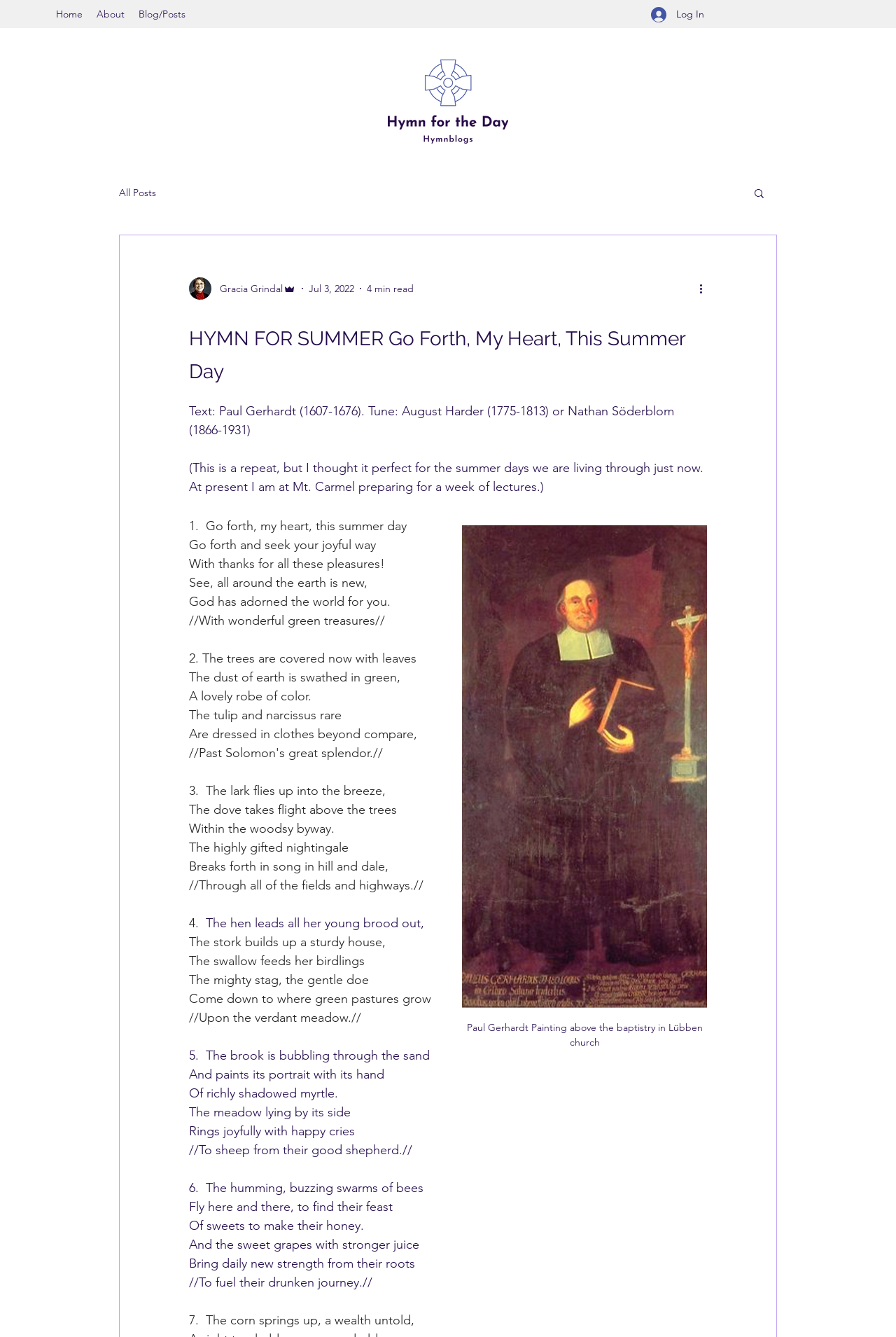Respond with a single word or phrase to the following question: What is the estimated reading time of the blog post?

4 min read